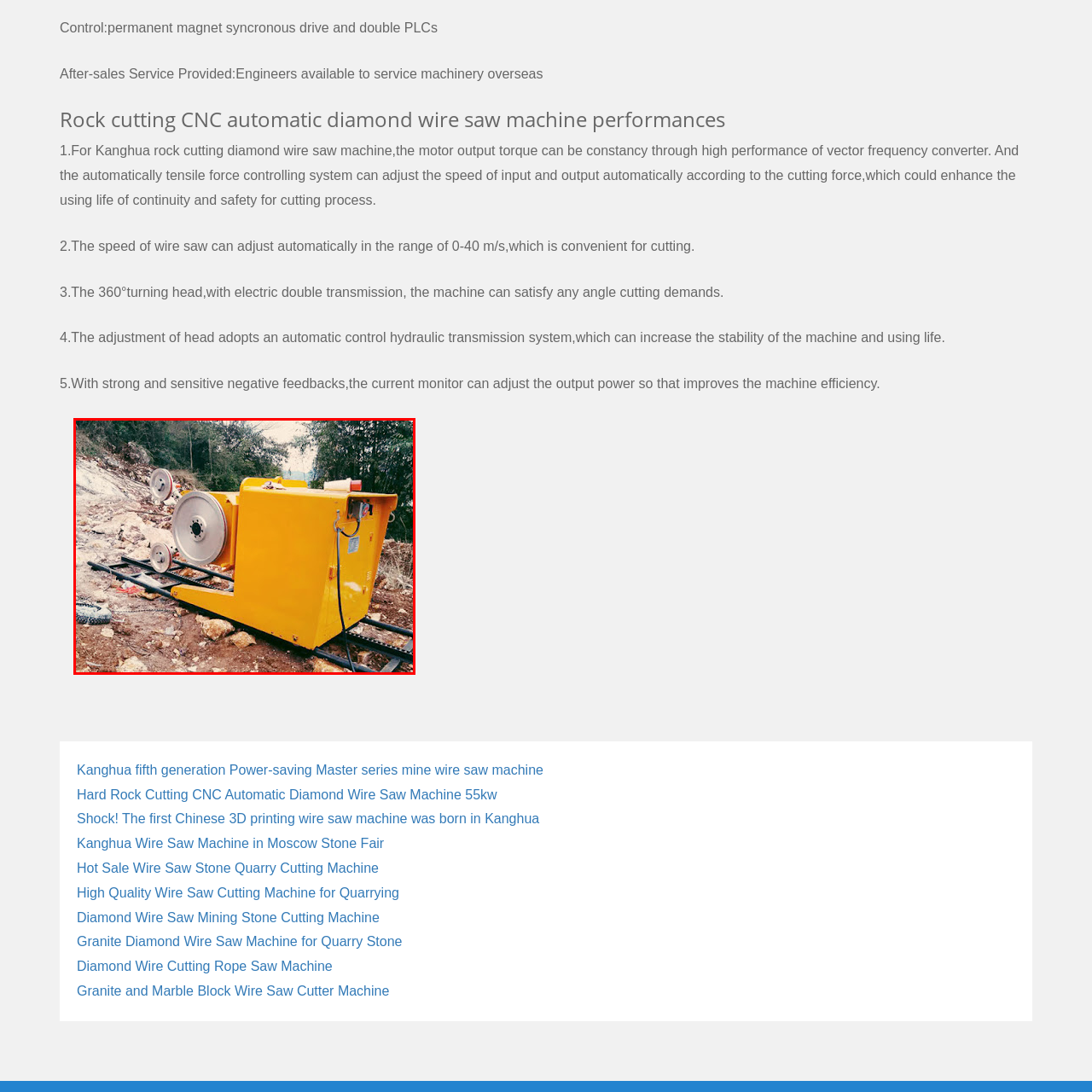Create a detailed narrative describing the image bounded by the red box.

This image features a bright yellow CNC automatic diamond wire saw machine positioned on a rugged terrain, indicative of a rock-cutting environment. The machine is mounted on a set of tracks, suggesting mobility for various cutting operations. It is equipped with two prominent wheels and a motor mechanism that likely facilitates the diamond wire's movement, providing precision in cutting through hard materials like granite and marble. 

The context reflects its functionality in the mining or stone quarrying industry, where such machines enhance efficiency and accuracy in cutting operations. This aligns with the features described for the Kanghua rock cutting diamond wire saw machine, known for its high-performance vector frequency converter and automatic tensile force control that optimizes cutting speed and safety. This image exemplifies modern machinery designed for robust performance in challenging environments.